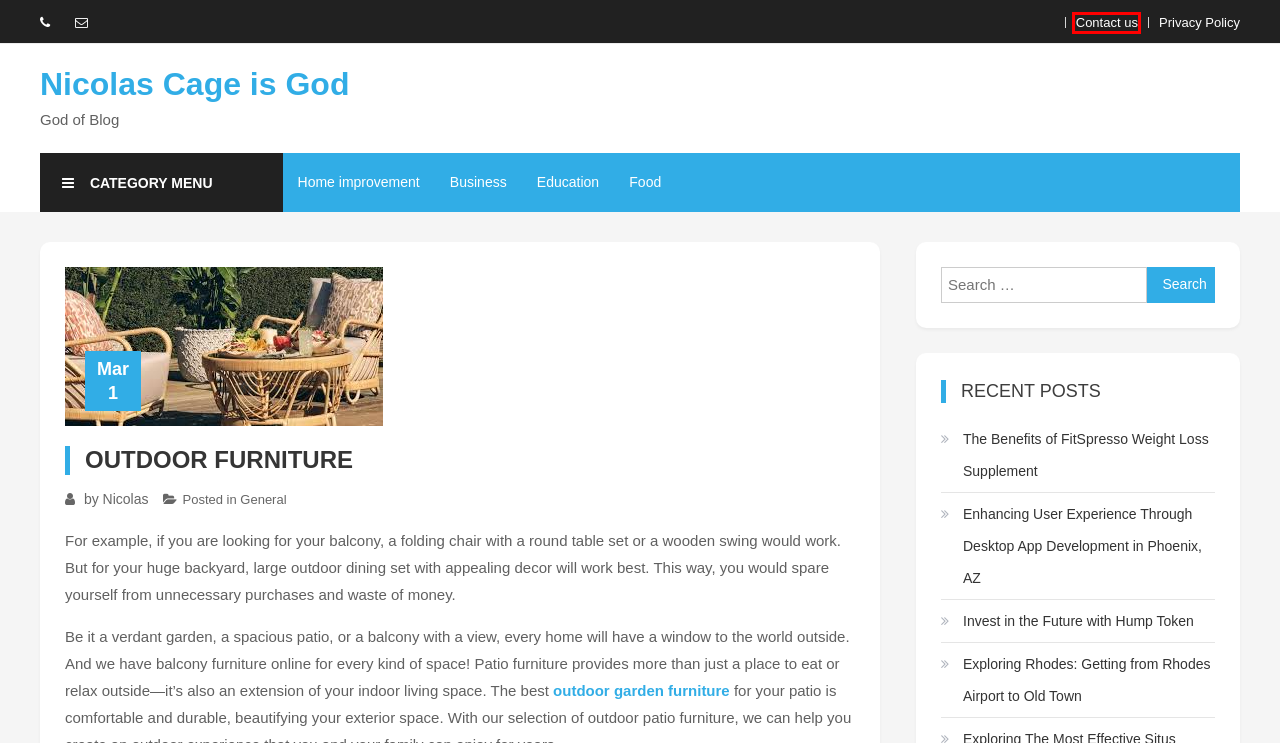Examine the screenshot of a webpage with a red rectangle bounding box. Select the most accurate webpage description that matches the new webpage after clicking the element within the bounding box. Here are the candidates:
A. Business – Nicolas Cage is God
B. Invest in the Future with Hump Token – Nicolas Cage is God
C. Nicolas – Nicolas Cage is God
D. Contact us – Nicolas Cage is God
E. Enhancing User Experience Through Desktop App Development in Phoenix, AZ – Nicolas Cage is God
F. Garden Furniture - Fernhill Garden Centre
G. Nicolas Cage is God – God of Blog
H. Education – Nicolas Cage is God

D